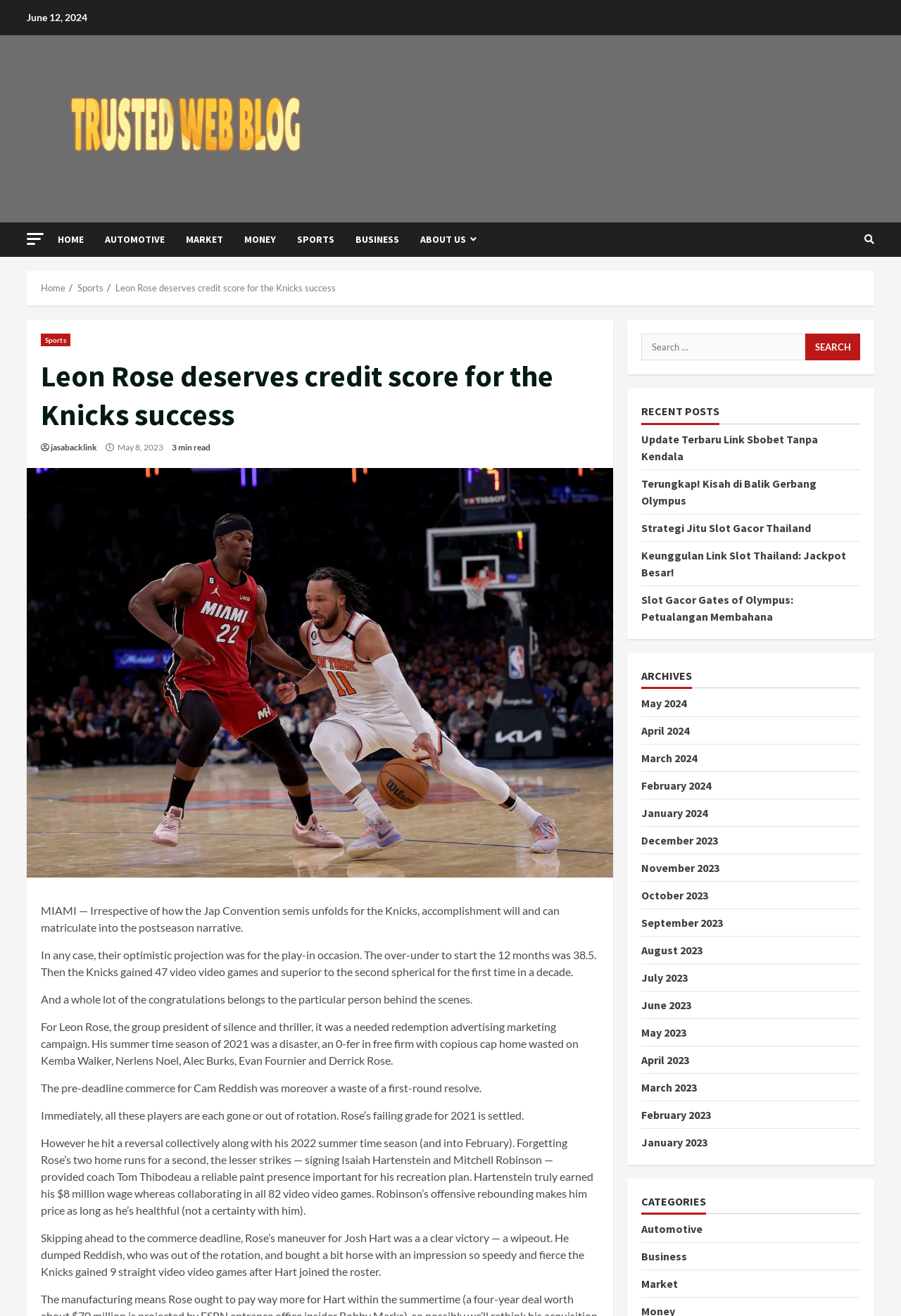Answer the question below using just one word or a short phrase: 
What is the date of the article?

June 12, 2024